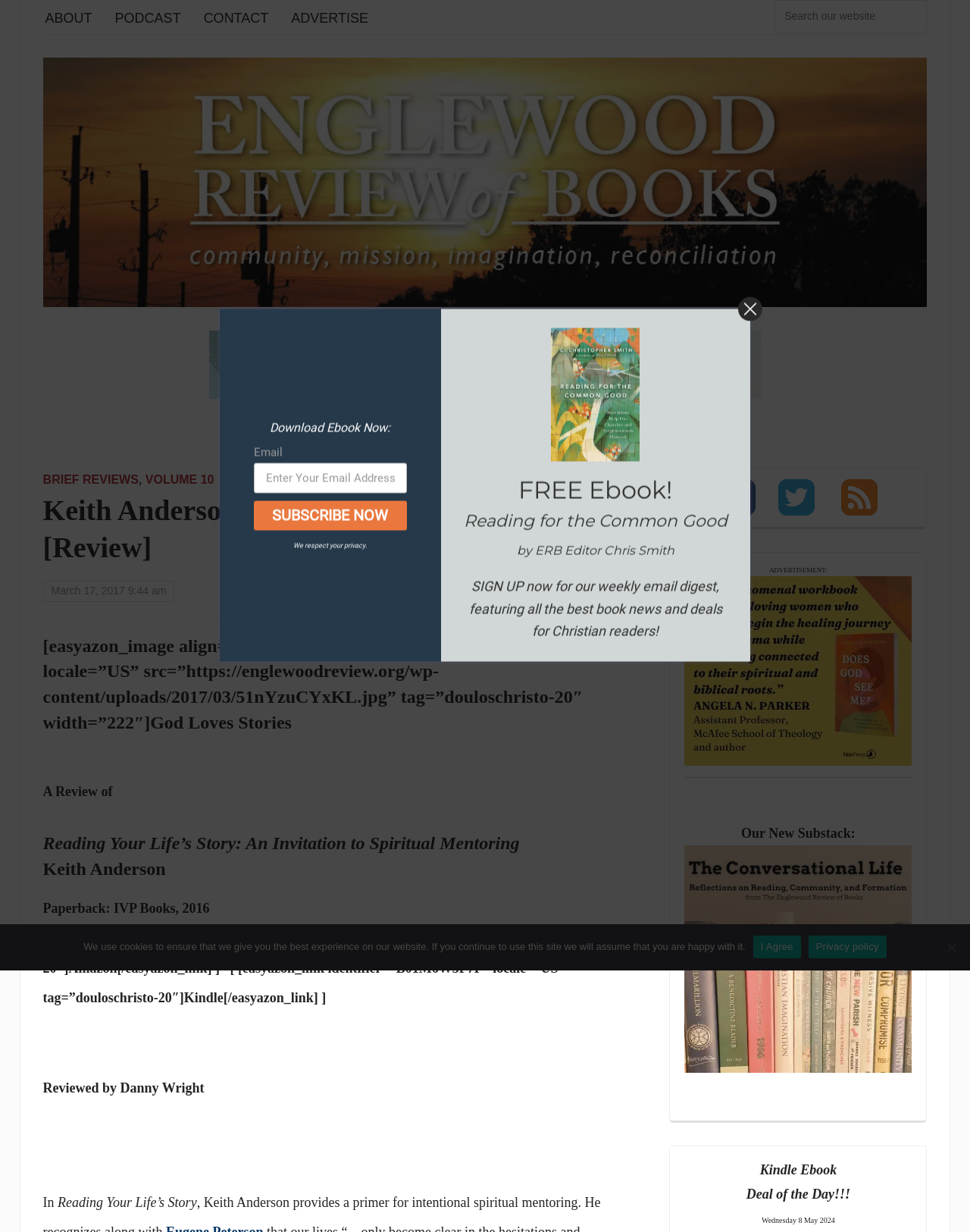Locate and generate the text content of the webpage's heading.

Keith Anderson – Reading Your Life’s Story [Review]